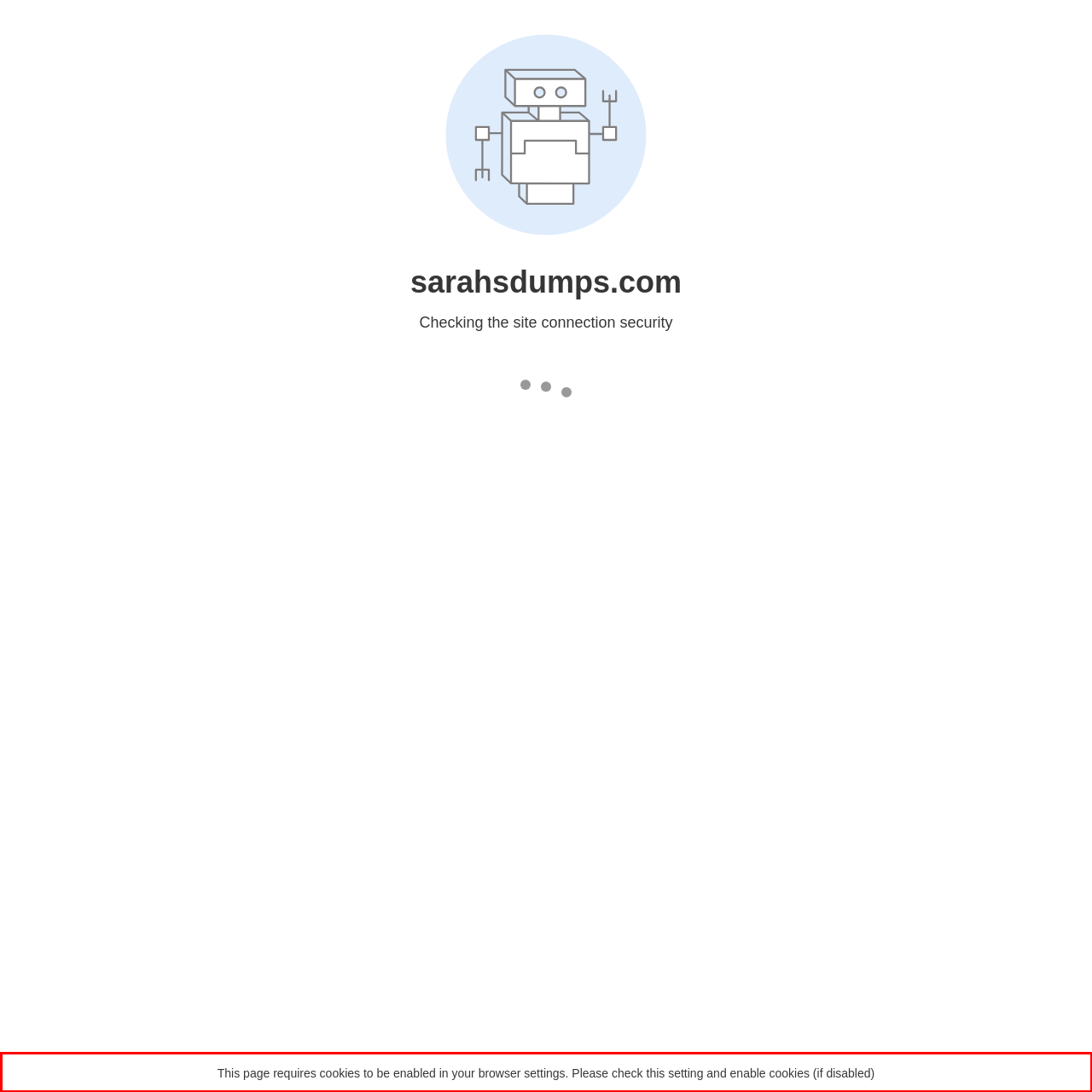You have a screenshot of a webpage where a UI element is enclosed in a red rectangle. Perform OCR to capture the text inside this red rectangle.

This page requires cookies to be enabled in your browser settings. Please check this setting and enable cookies (if disabled)